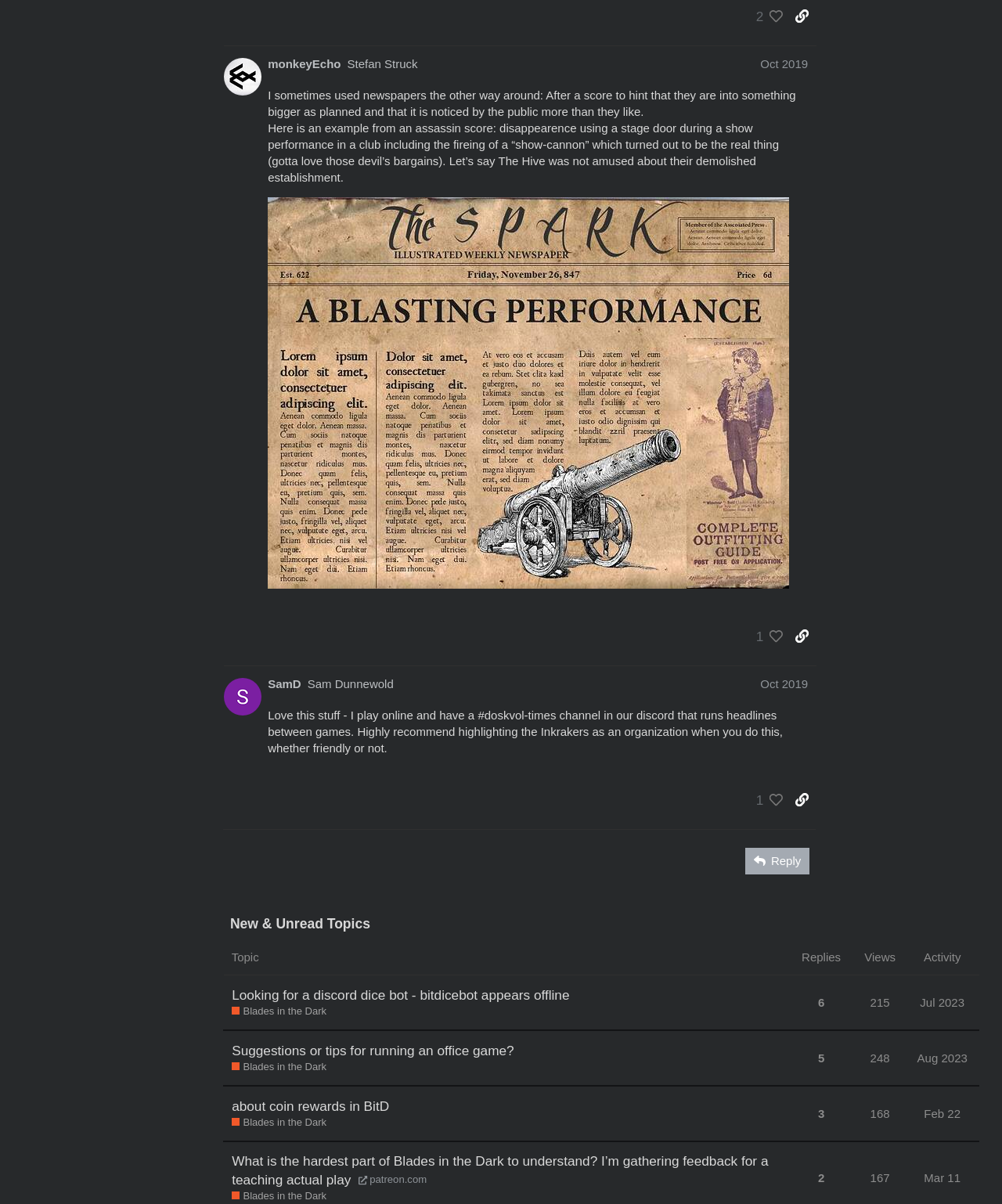Using the information in the image, give a detailed answer to the following question: What is the name of the user who posted the third post?

I looked at the third region with the label 'post #X by @username' and found that the username is 'SamD', which is the name of the user who posted the third post.